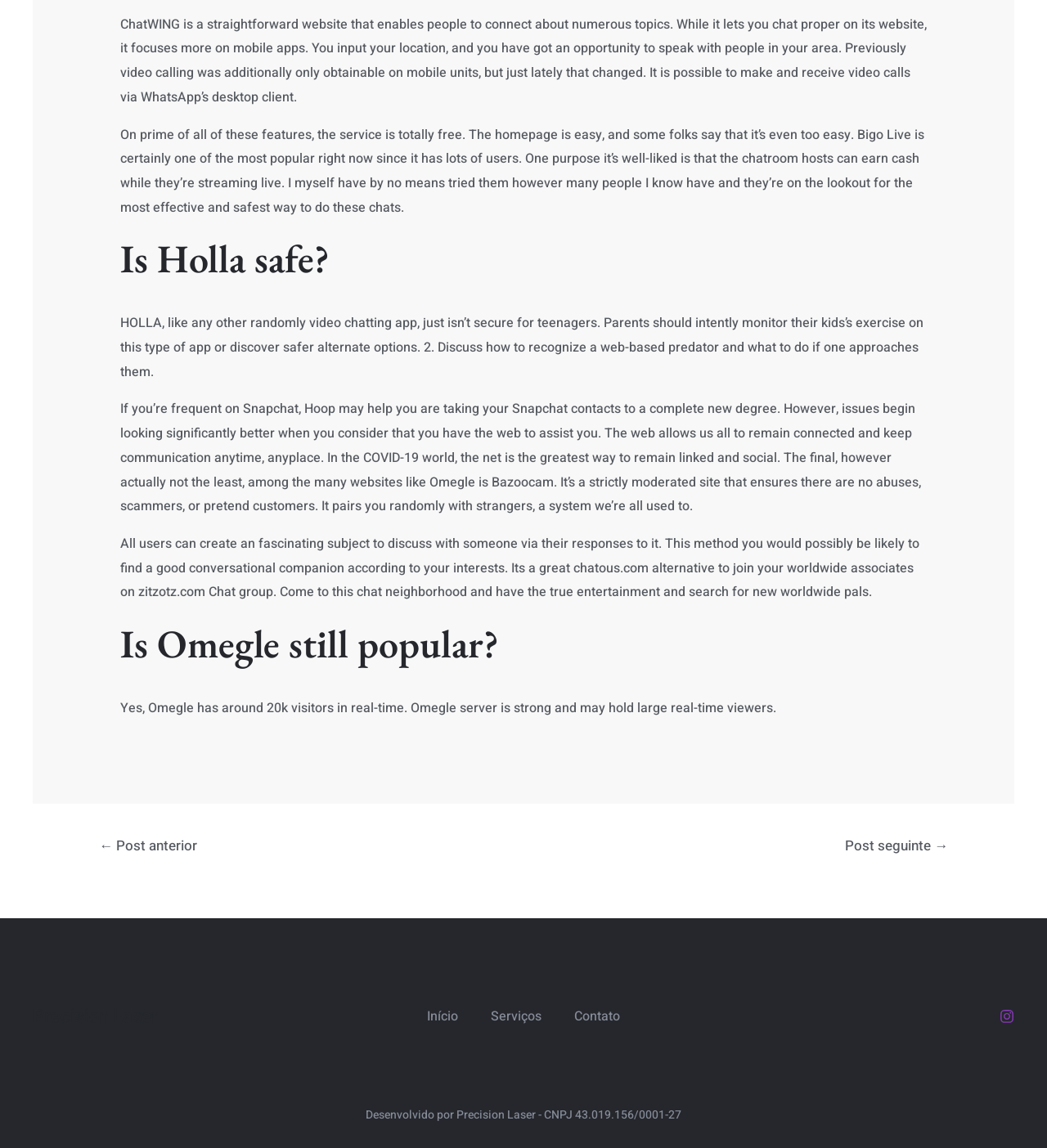Locate the bounding box of the user interface element based on this description: "chatous.com".

[0.547, 0.486, 0.619, 0.503]